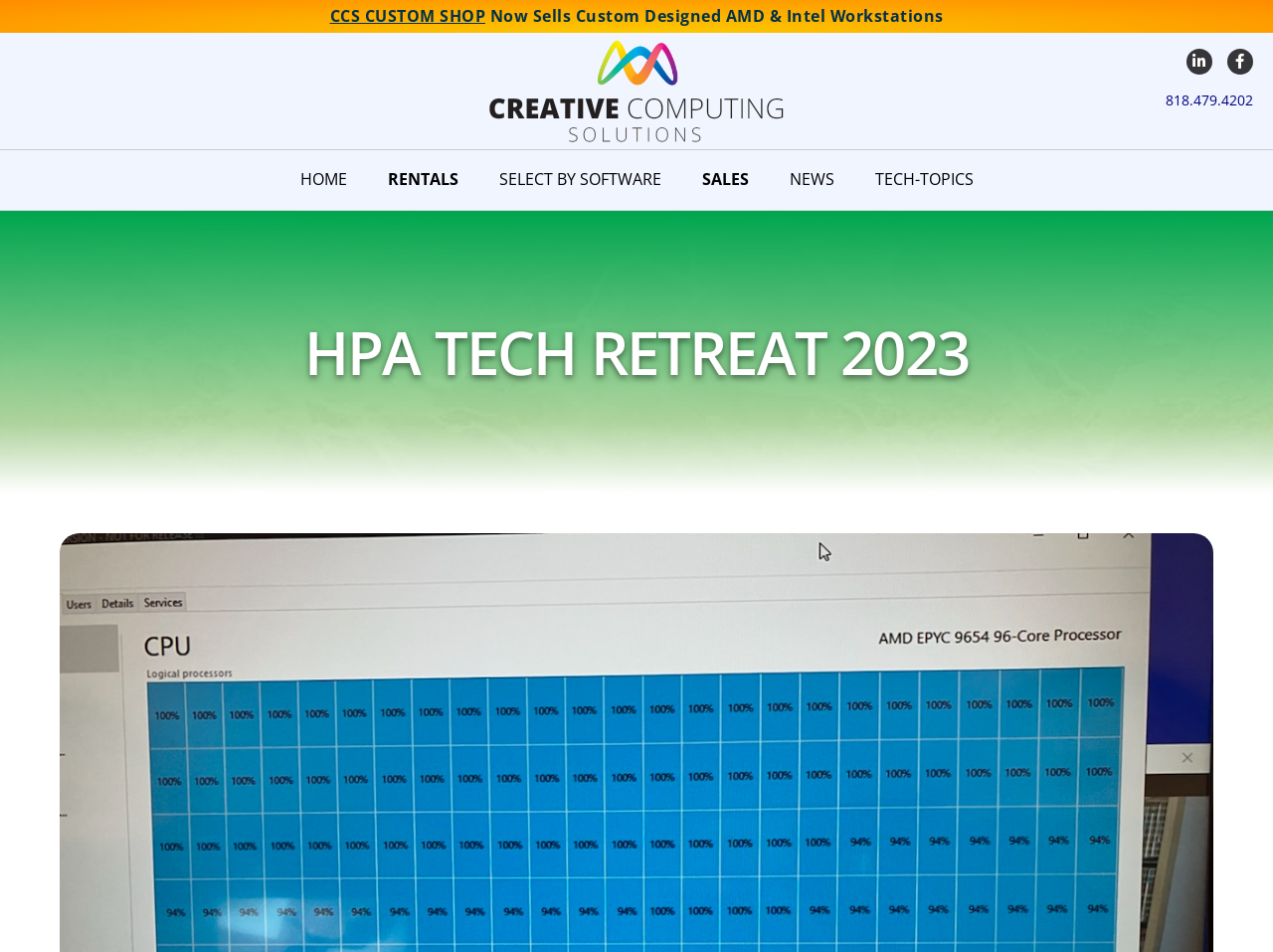Locate the bounding box of the user interface element based on this description: "value="Search"".

None